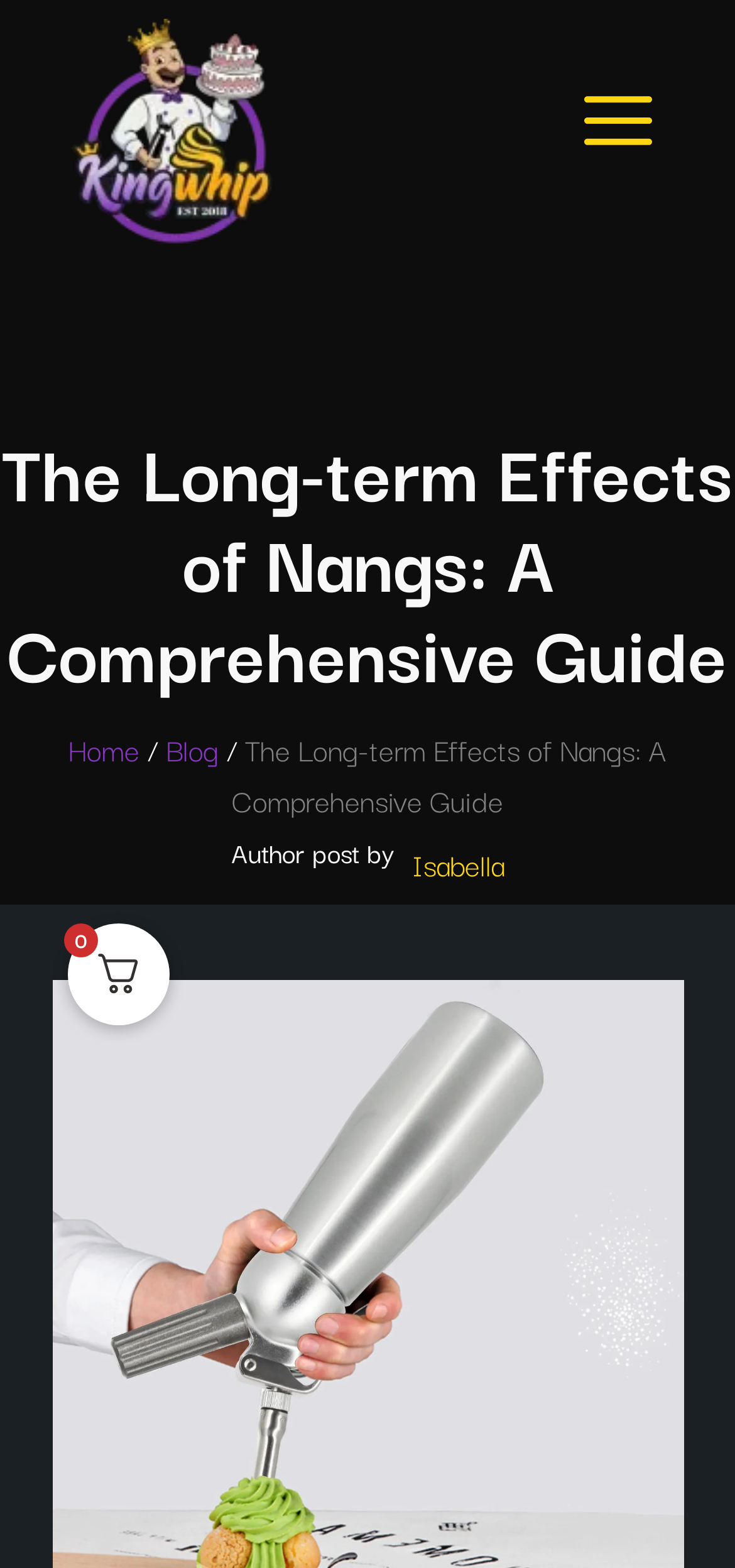Calculate the bounding box coordinates of the UI element given the description: "Cite".

None